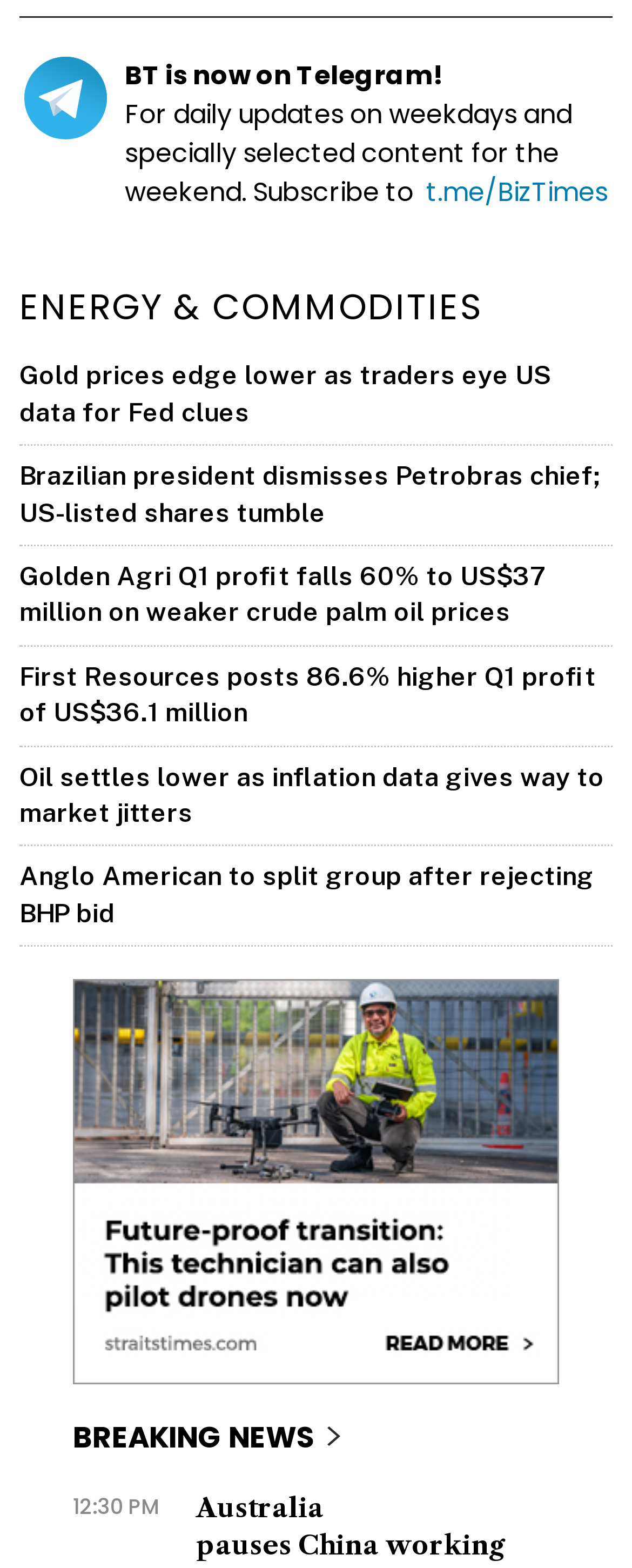Locate the bounding box coordinates of the element that needs to be clicked to carry out the instruction: "Subscribe to Telegram channel". The coordinates should be given as four float numbers ranging from 0 to 1, i.e., [left, top, right, bottom].

[0.674, 0.11, 0.962, 0.134]